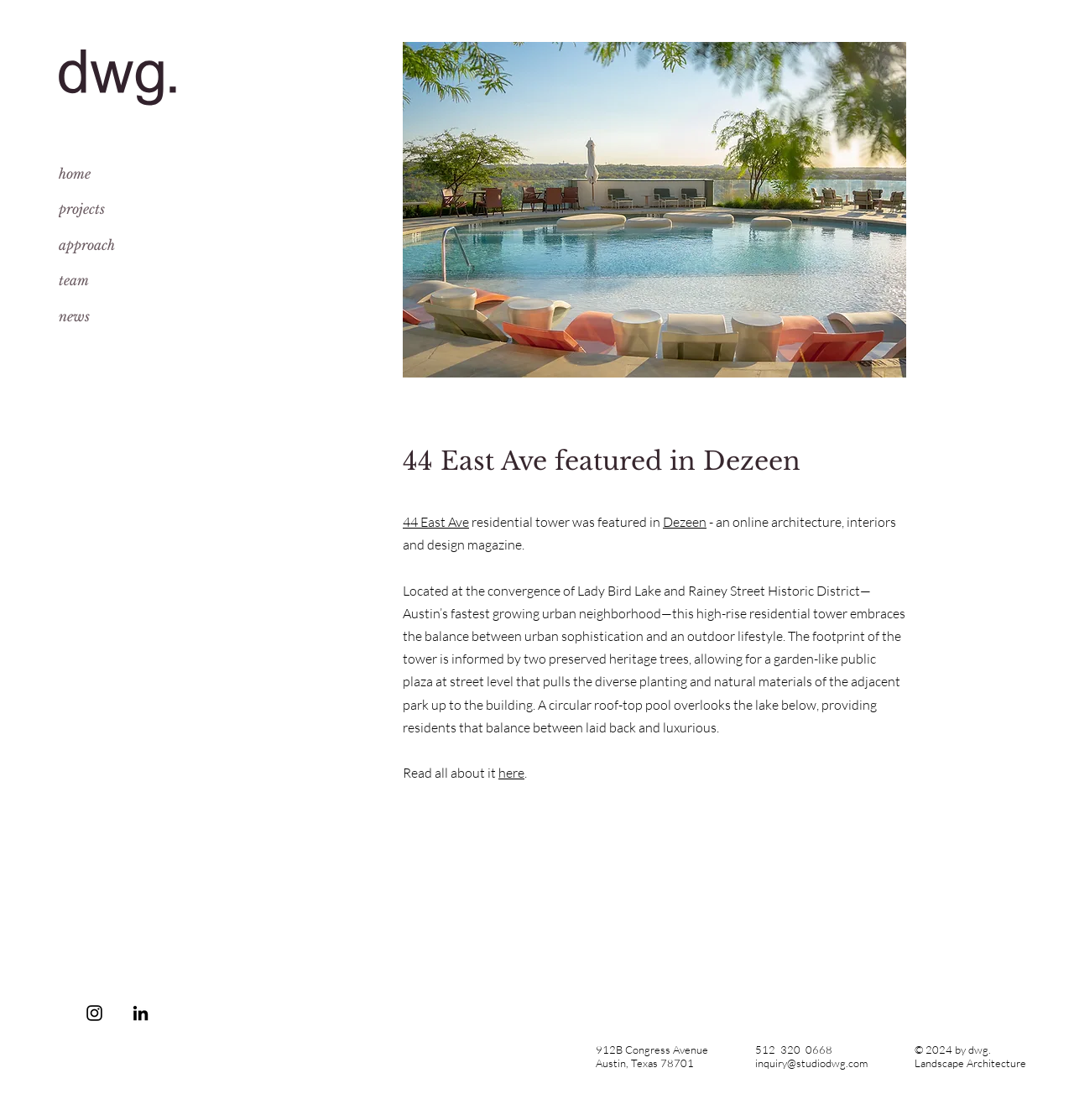Locate the bounding box coordinates of the clickable area needed to fulfill the instruction: "View Instagram page".

[0.078, 0.895, 0.098, 0.914]